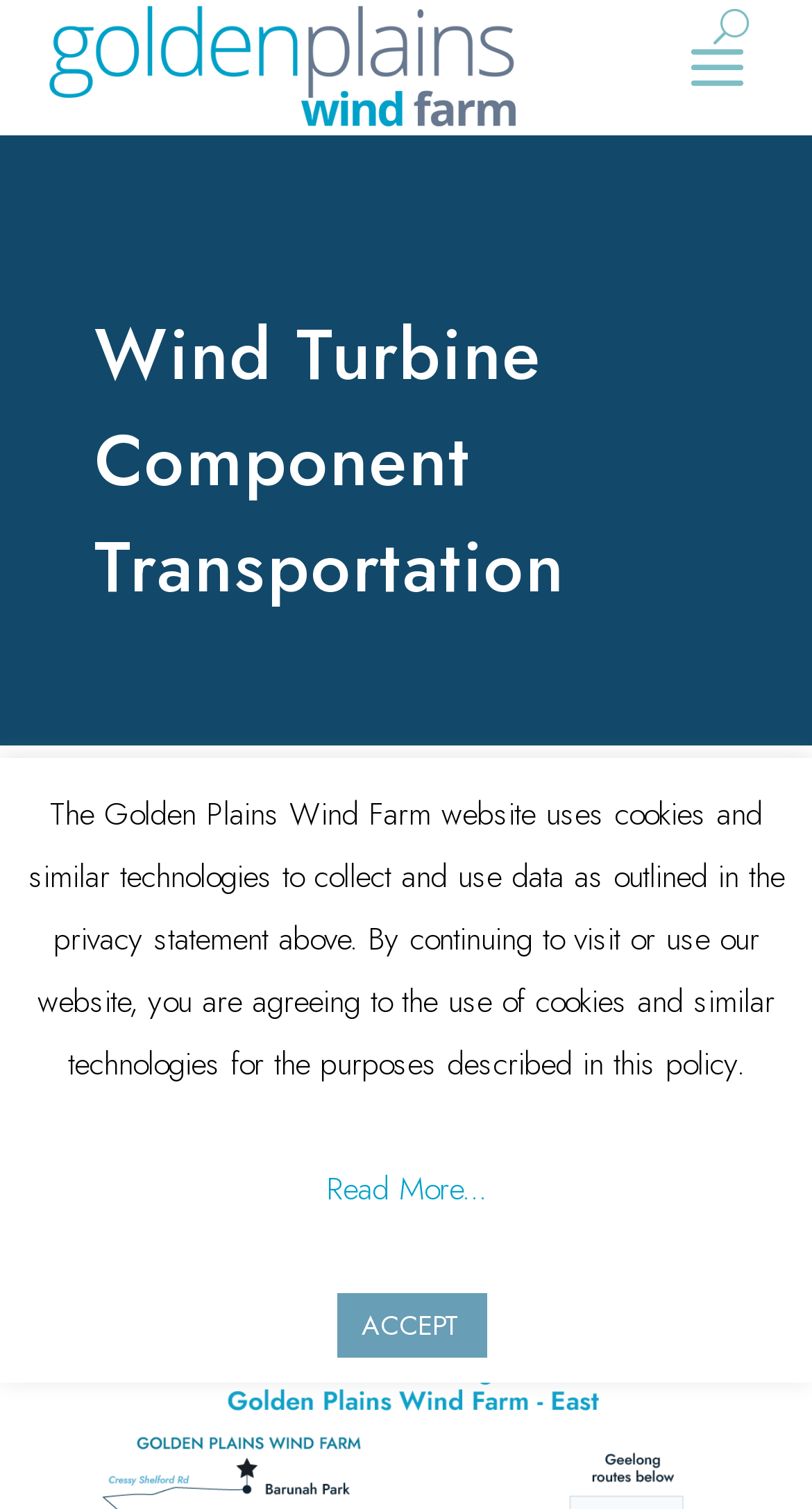What is being transported from GeelongPort?
Please answer the question as detailed as possible based on the image.

Based on the StaticText element, it is mentioned that 'wind turbine and tower components are being trucked from GeelongPort to the project site near Rokewood', which indicates that wind turbine components are being transported from GeelongPort.